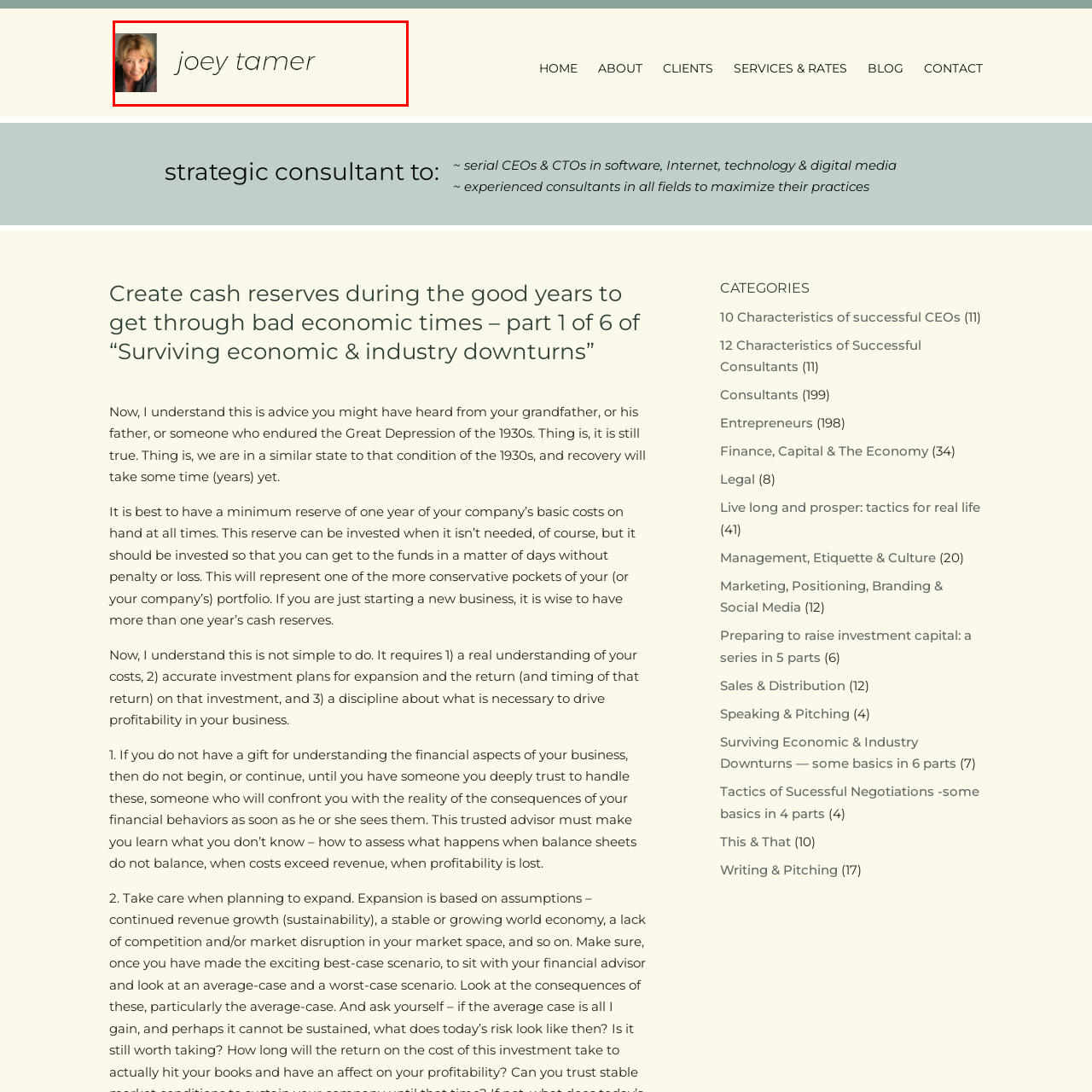Focus on the image marked by the red bounding box and offer an in-depth answer to the subsequent question based on the visual content: What is the focus of Joey Tamer's work?

According to the caption, Joey Tamer's work focuses on guiding businesses through economic challenges and downturns, which suggests that her expertise lies in helping businesses navigate difficult financial situations.